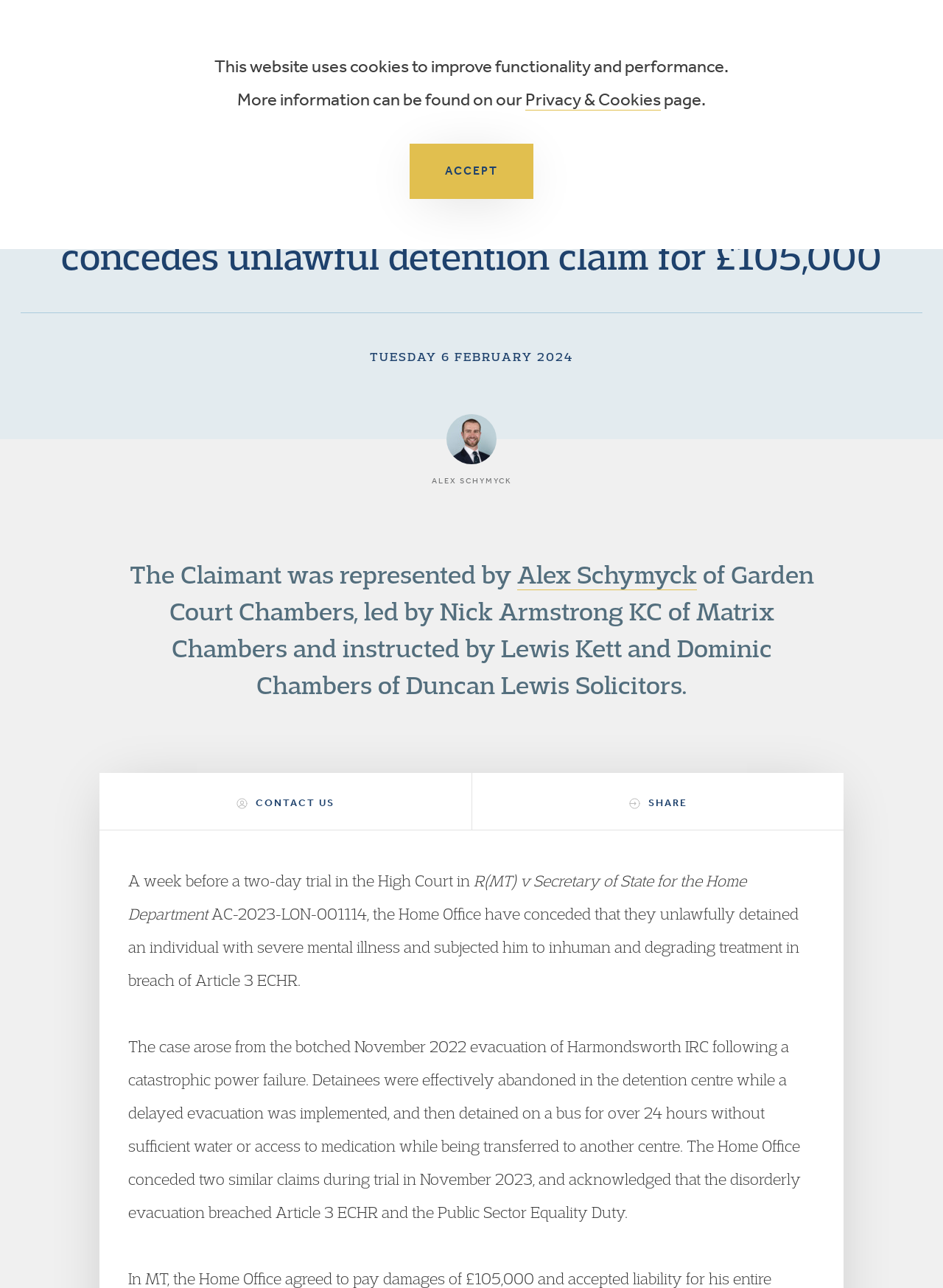What is the name of the solicitors who instructed Lewis Kett and Dominic Chambers?
Please provide a comprehensive and detailed answer to the question.

I found the answer by looking at the text 'The Claimant was represented by Alex Schymyck of Garden Court Chambers, led by Nick Armstrong KC of Matrix Chambers and instructed by Lewis Kett and Dominic Chambers of Duncan Lewis Solicitors.' which indicates that Lewis Kett and Dominic Chambers are from Duncan Lewis Solicitors.